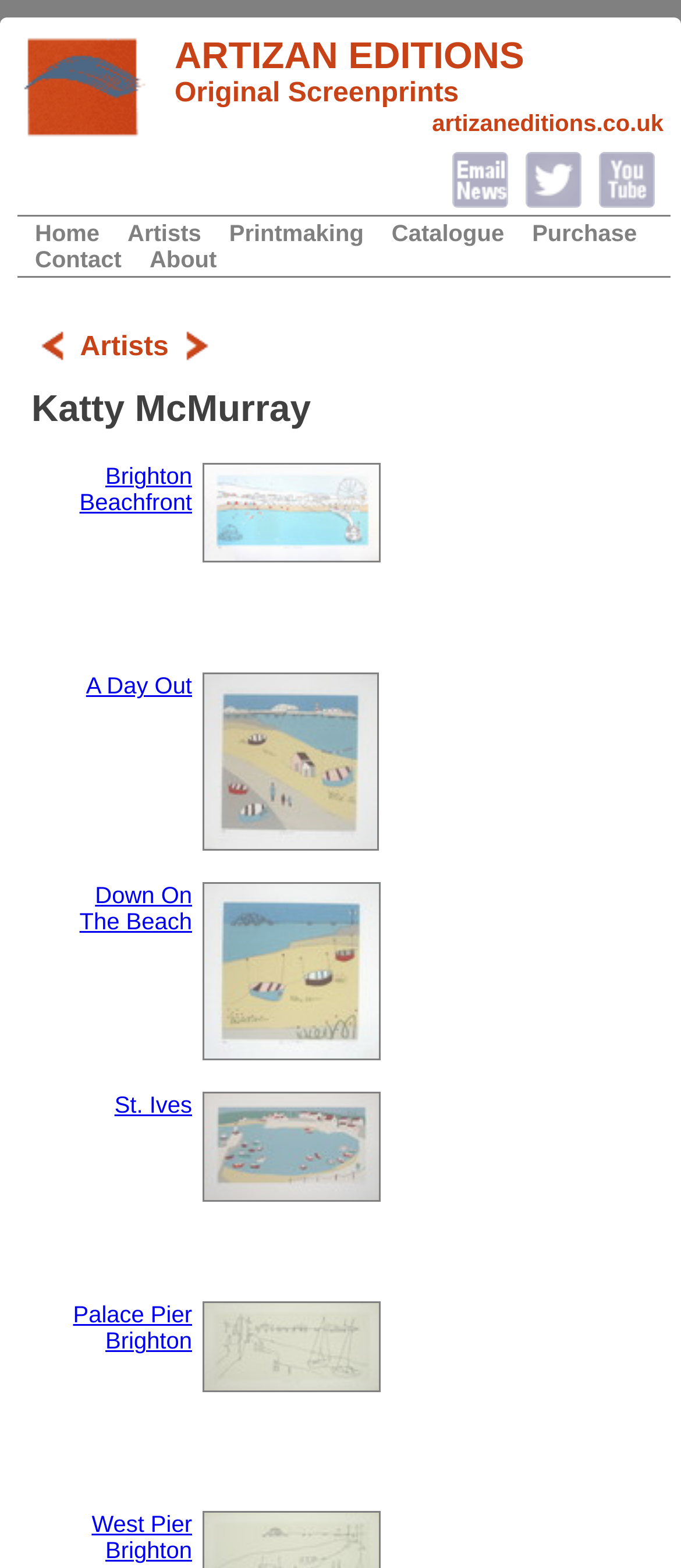Find the bounding box coordinates of the element to click in order to complete the given instruction: "View Katty McMurray's Brighton Beachfront artwork."

[0.117, 0.296, 0.282, 0.329]